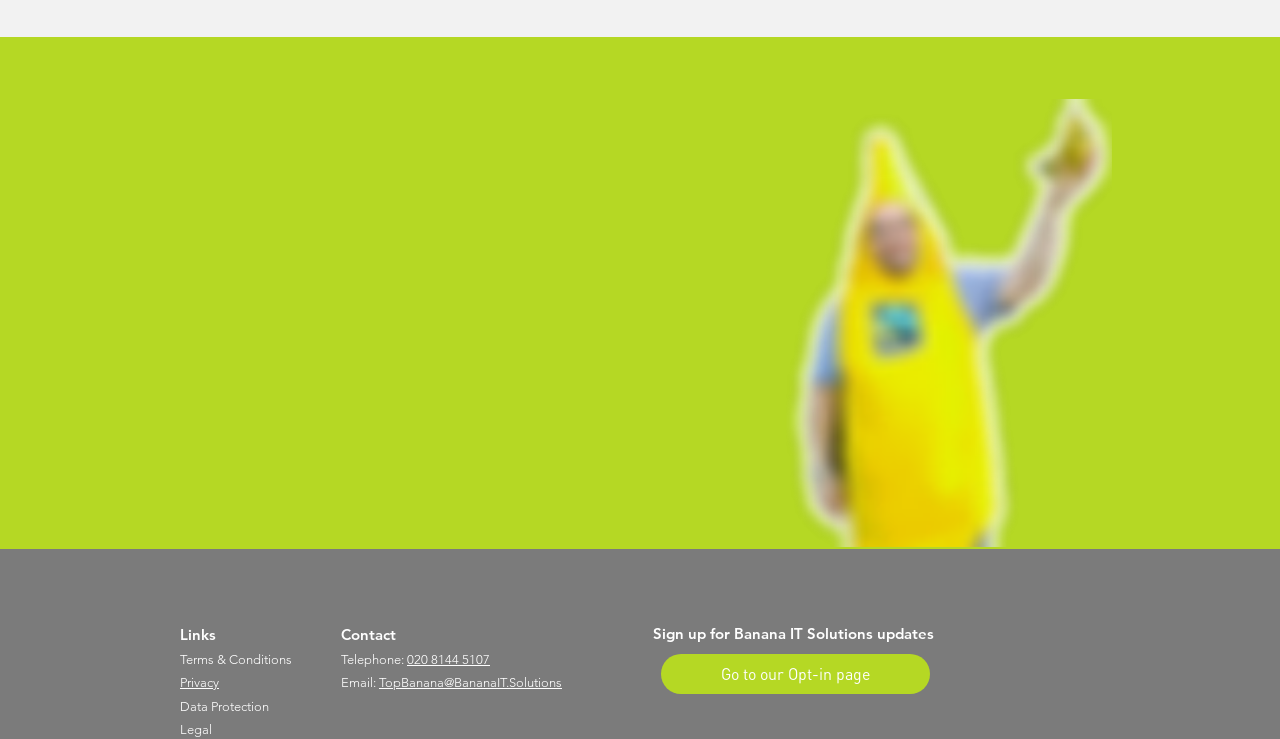What is the name of the company in the image?
Based on the visual, give a brief answer using one word or a short phrase.

Banana IT Solutions